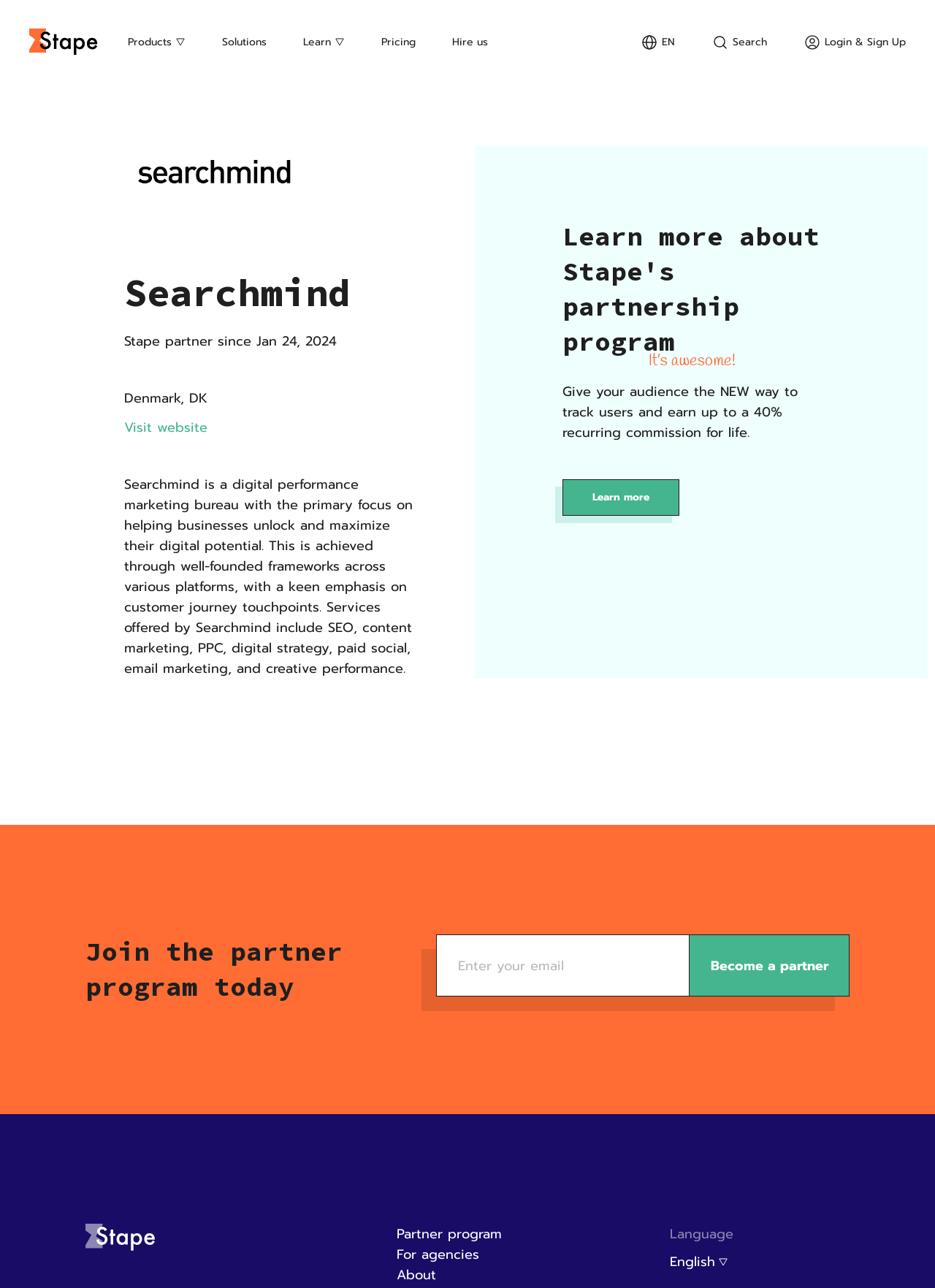Locate the bounding box coordinates of the area where you should click to accomplish the instruction: "Click on the Stape link".

[0.031, 0.019, 0.105, 0.043]